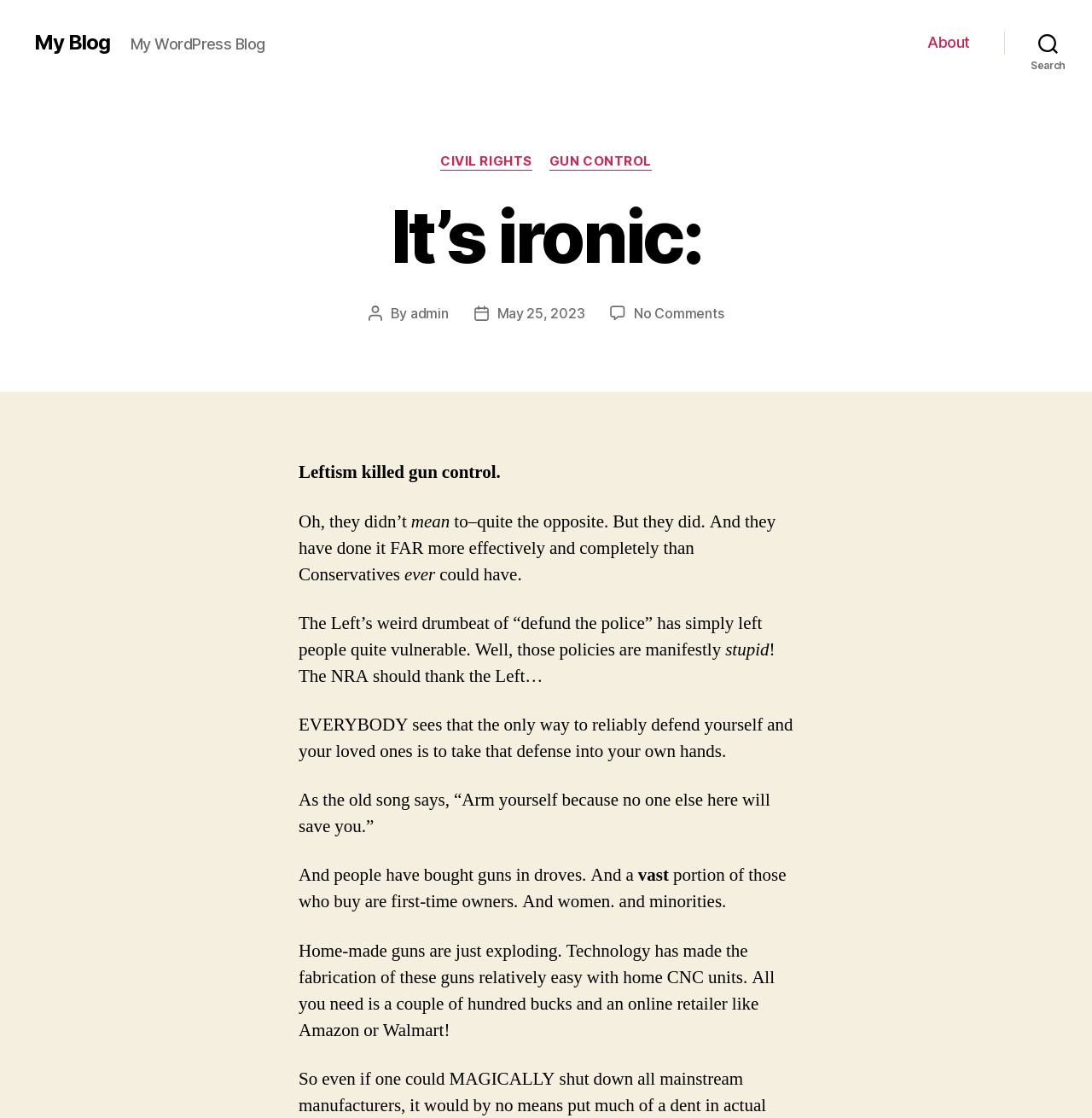What is the topic of the post?
Please provide a single word or phrase answer based on the image.

gun control